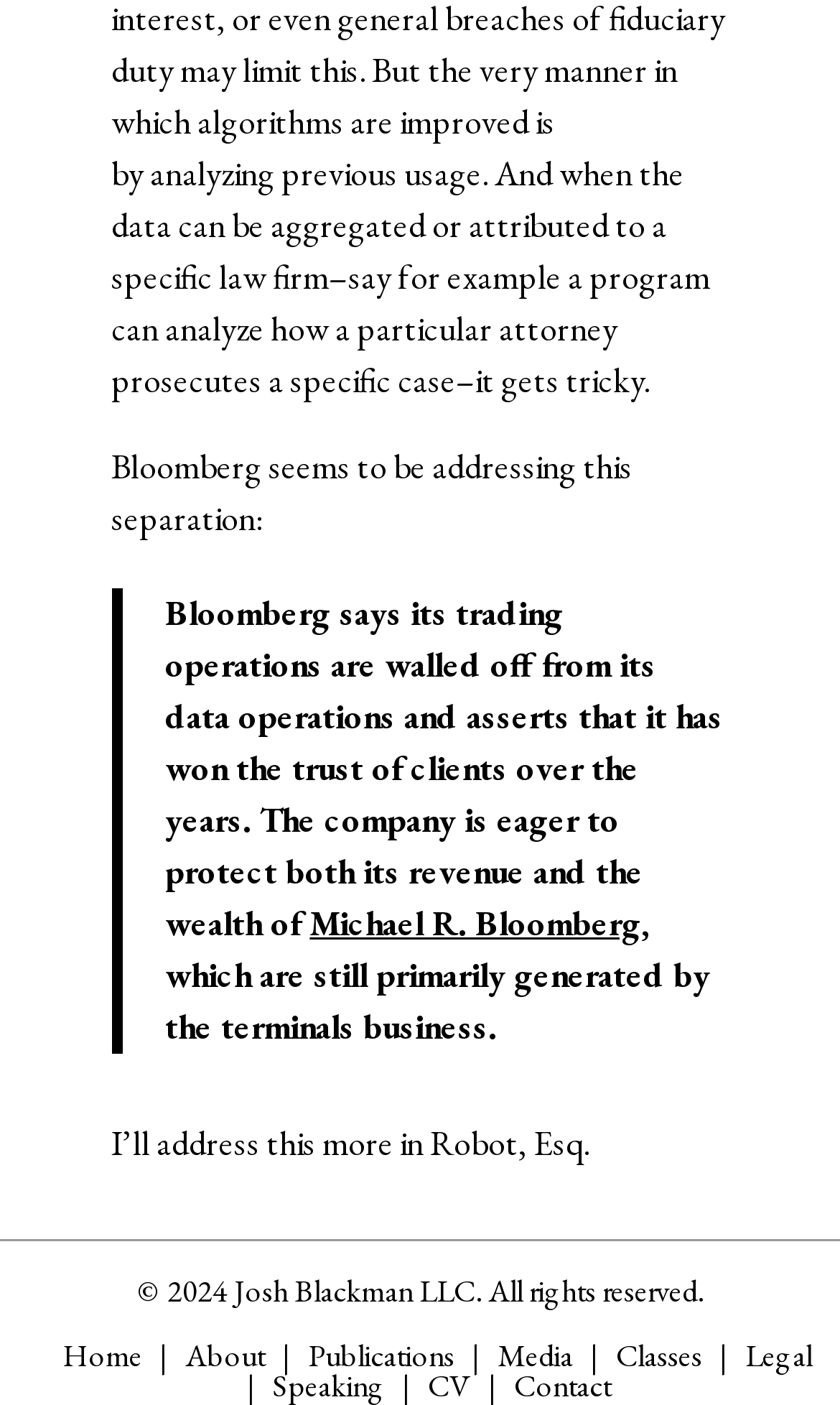Find the coordinates for the bounding box of the element with this description: "parent_node: Add Comment name="comment"".

None